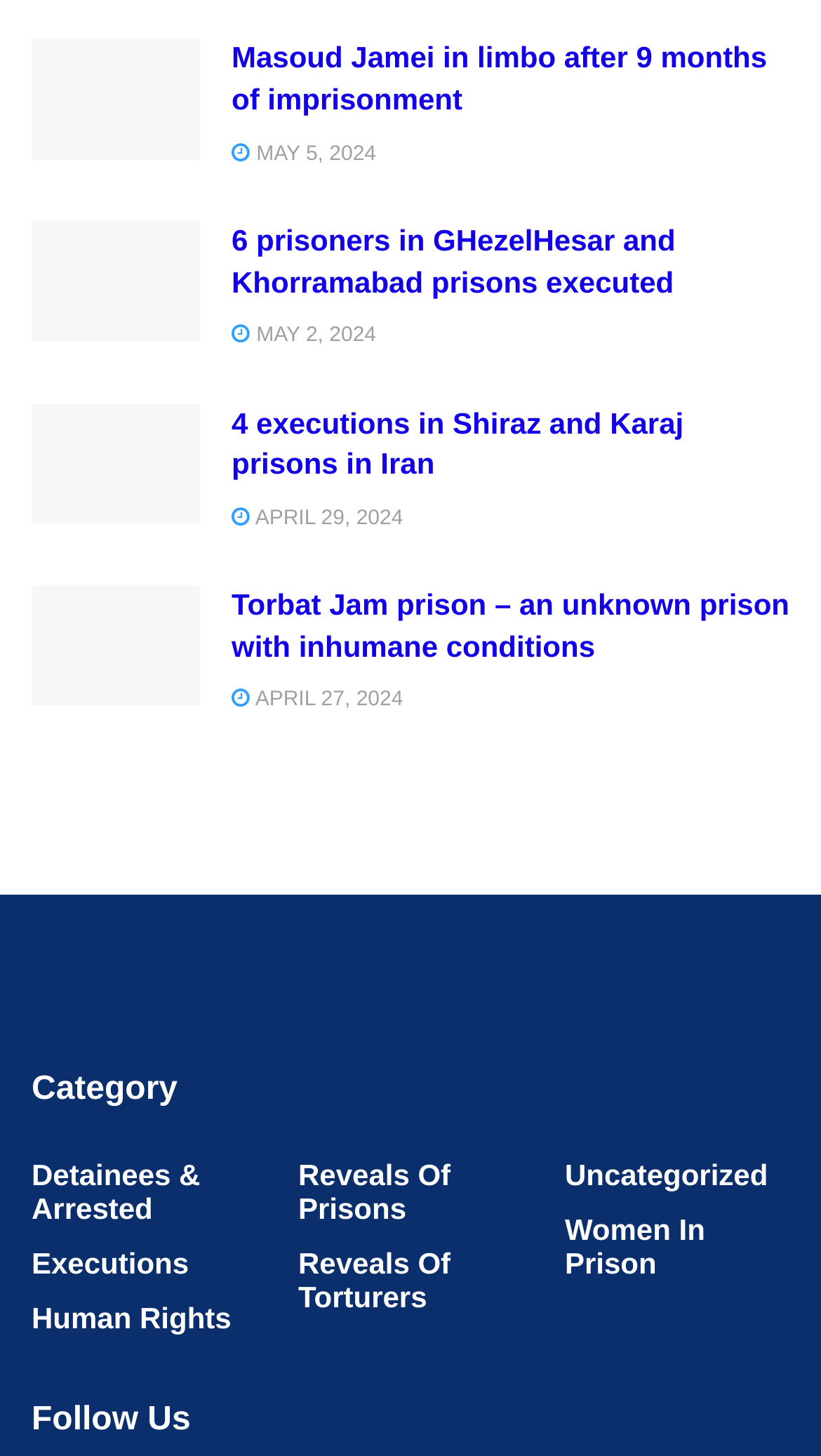Determine the bounding box coordinates of the clickable region to carry out the instruction: "View the latest news about executions".

[0.282, 0.098, 0.458, 0.114]